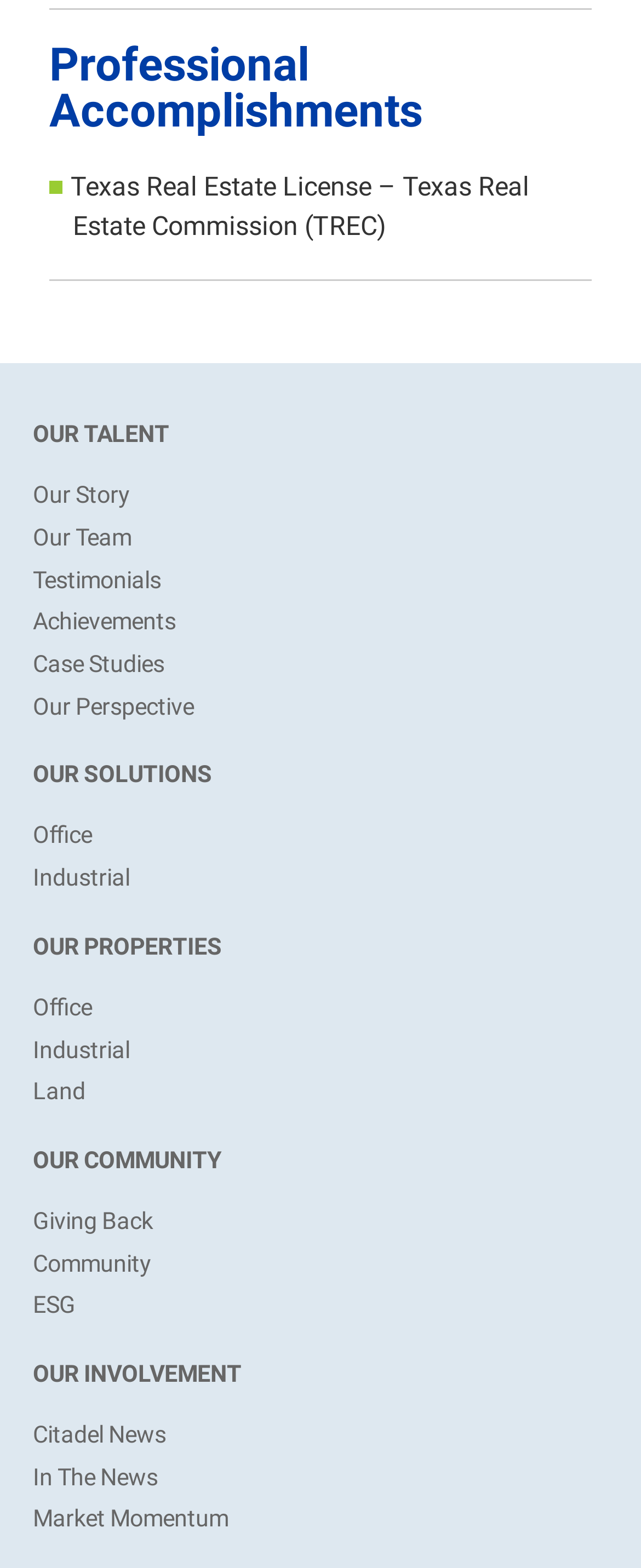How many sections are there on this webpage?
Based on the image, give a one-word or short phrase answer.

6